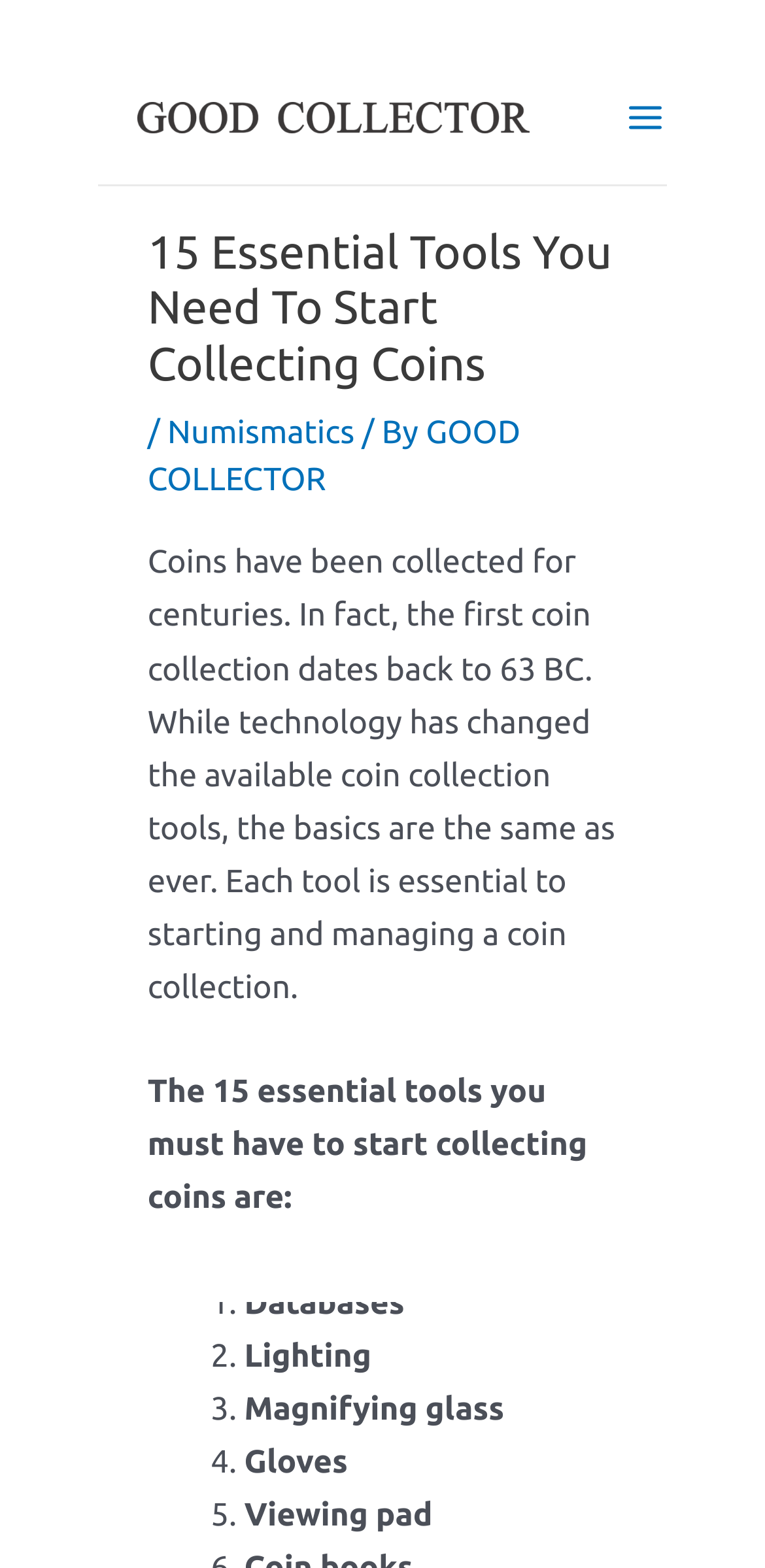Using the element description GOOD COLLECTOR, predict the bounding box coordinates for the UI element. Provide the coordinates in (top-left x, top-left y, bottom-right x, bottom-right y) format with values ranging from 0 to 1.

[0.193, 0.266, 0.68, 0.318]